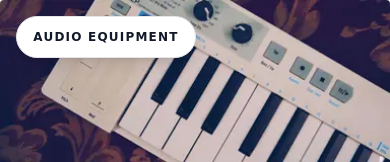What is the purpose of the control knobs and buttons?
Use the image to answer the question with a single word or phrase.

Adjust sound parameters